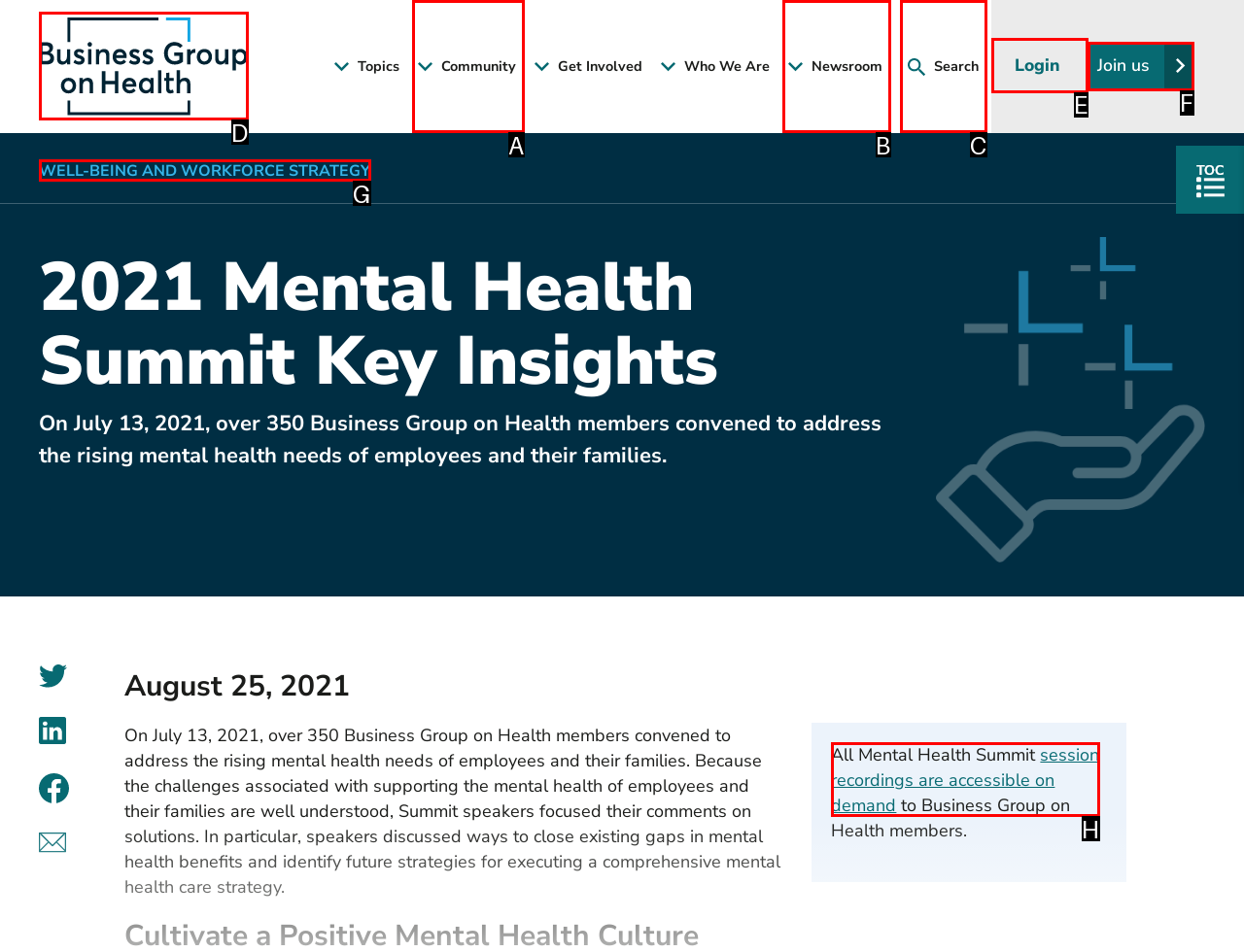Identify the matching UI element based on the description: parent_node: Topics
Reply with the letter from the available choices.

D